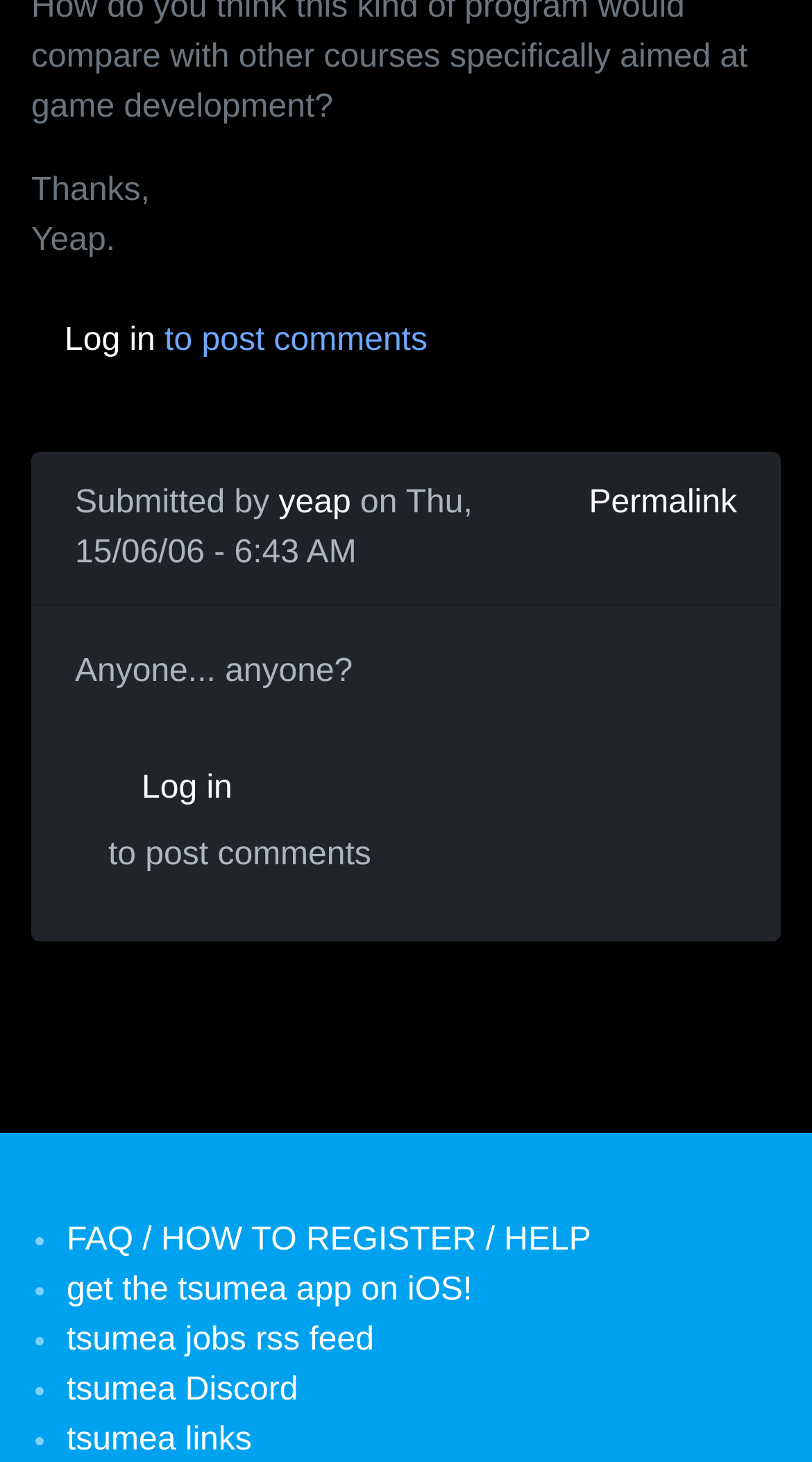Determine the bounding box coordinates of the clickable element to achieve the following action: 'Visit the FAQ page'. Provide the coordinates as four float values between 0 and 1, formatted as [left, top, right, bottom].

[0.082, 0.836, 0.728, 0.86]